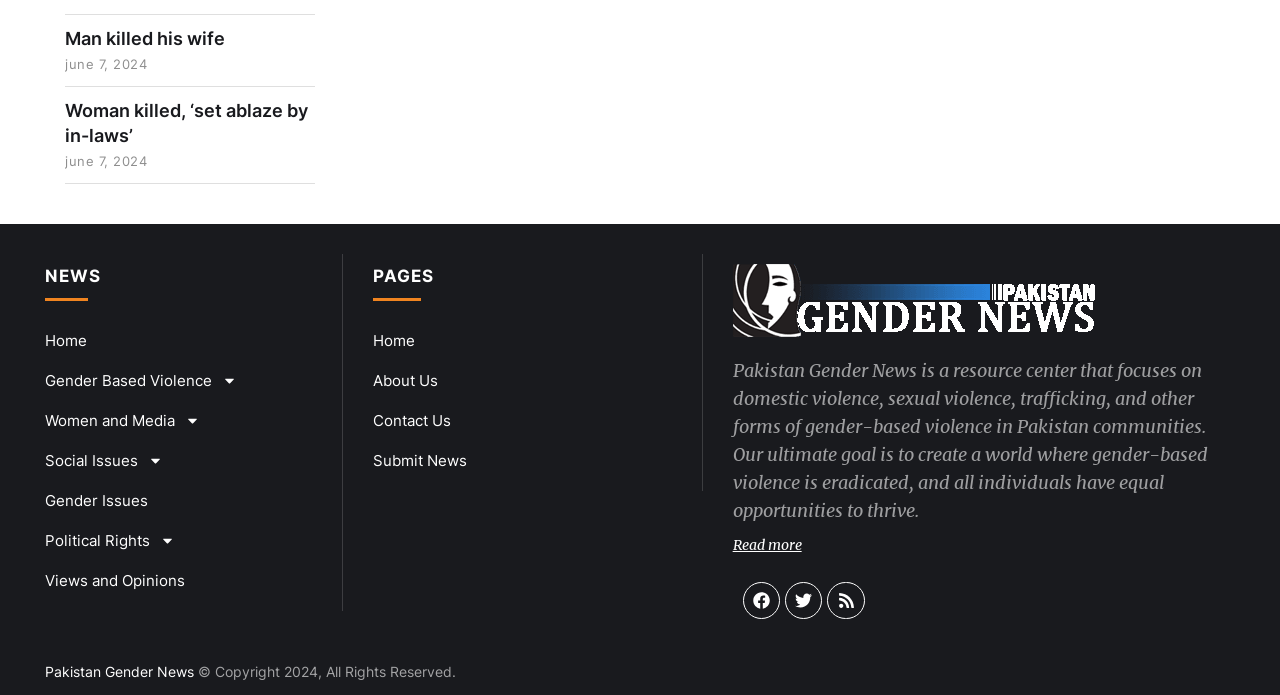Provide a brief response to the question below using a single word or phrase: 
What is the purpose of Pakistan Gender News?

To eradicate gender-based violence